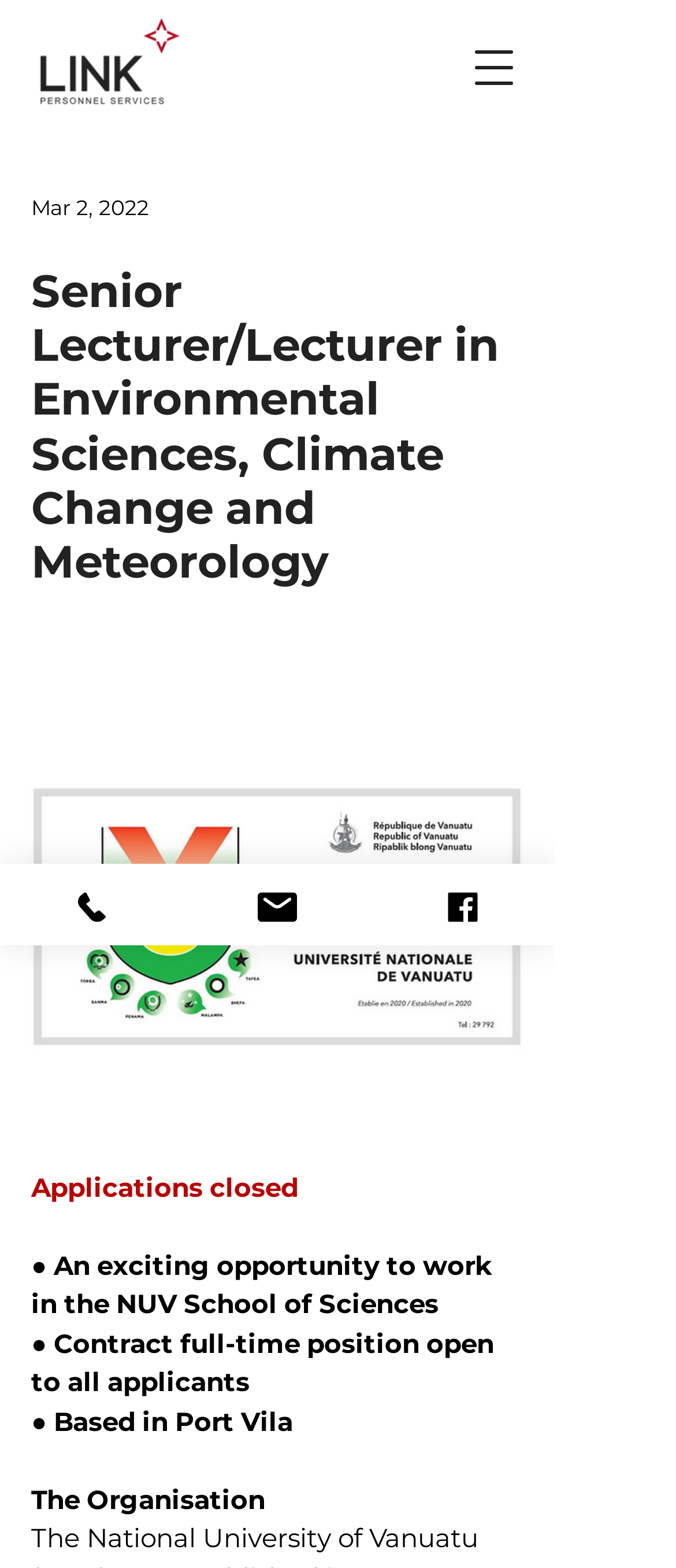Your task is to find and give the main heading text of the webpage.

Senior Lecturer/Lecturer in Environmental Sciences, Climate Change and Meteorology